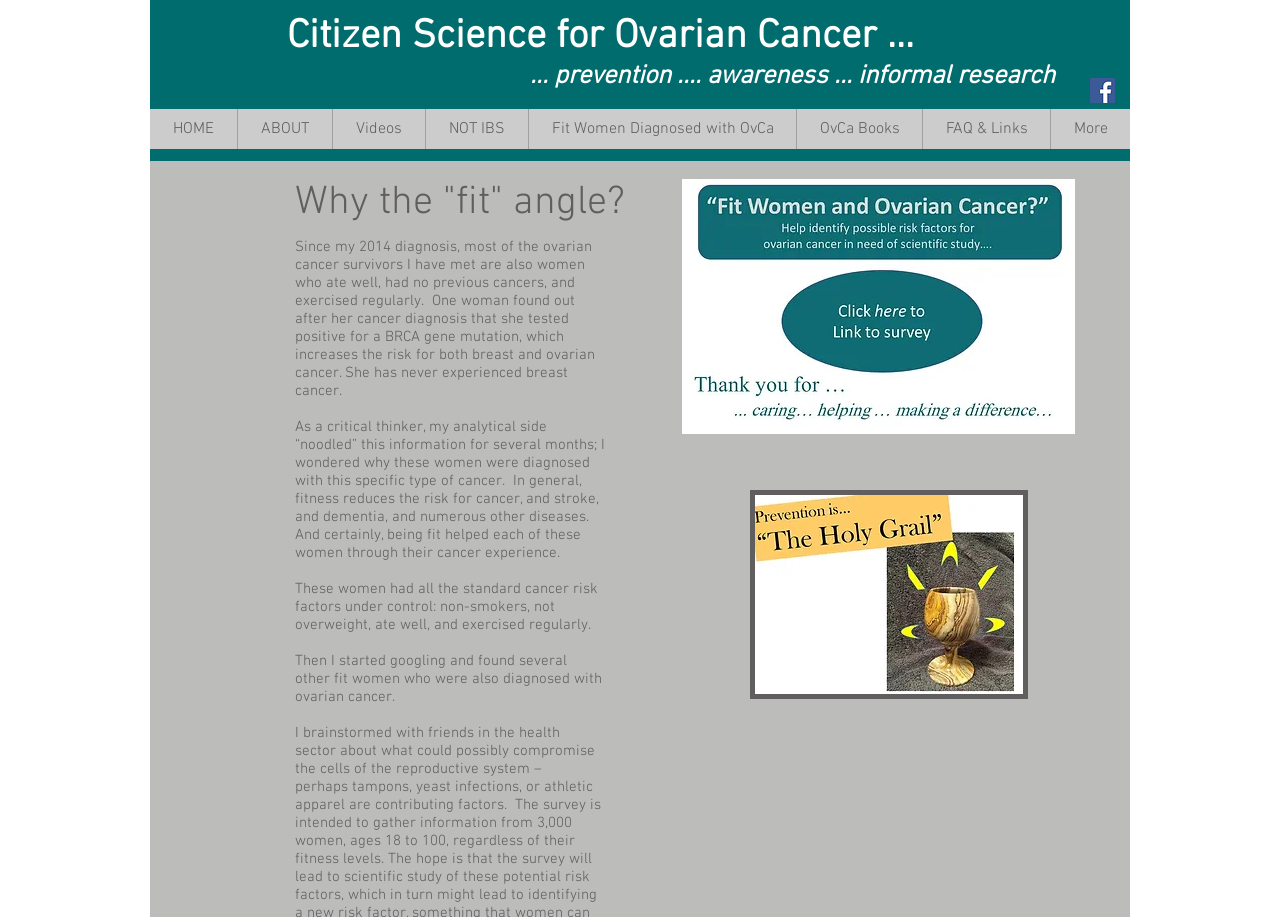What is the topic of the webpage?
Refer to the image and provide a one-word or short phrase answer.

Ovarian Cancer